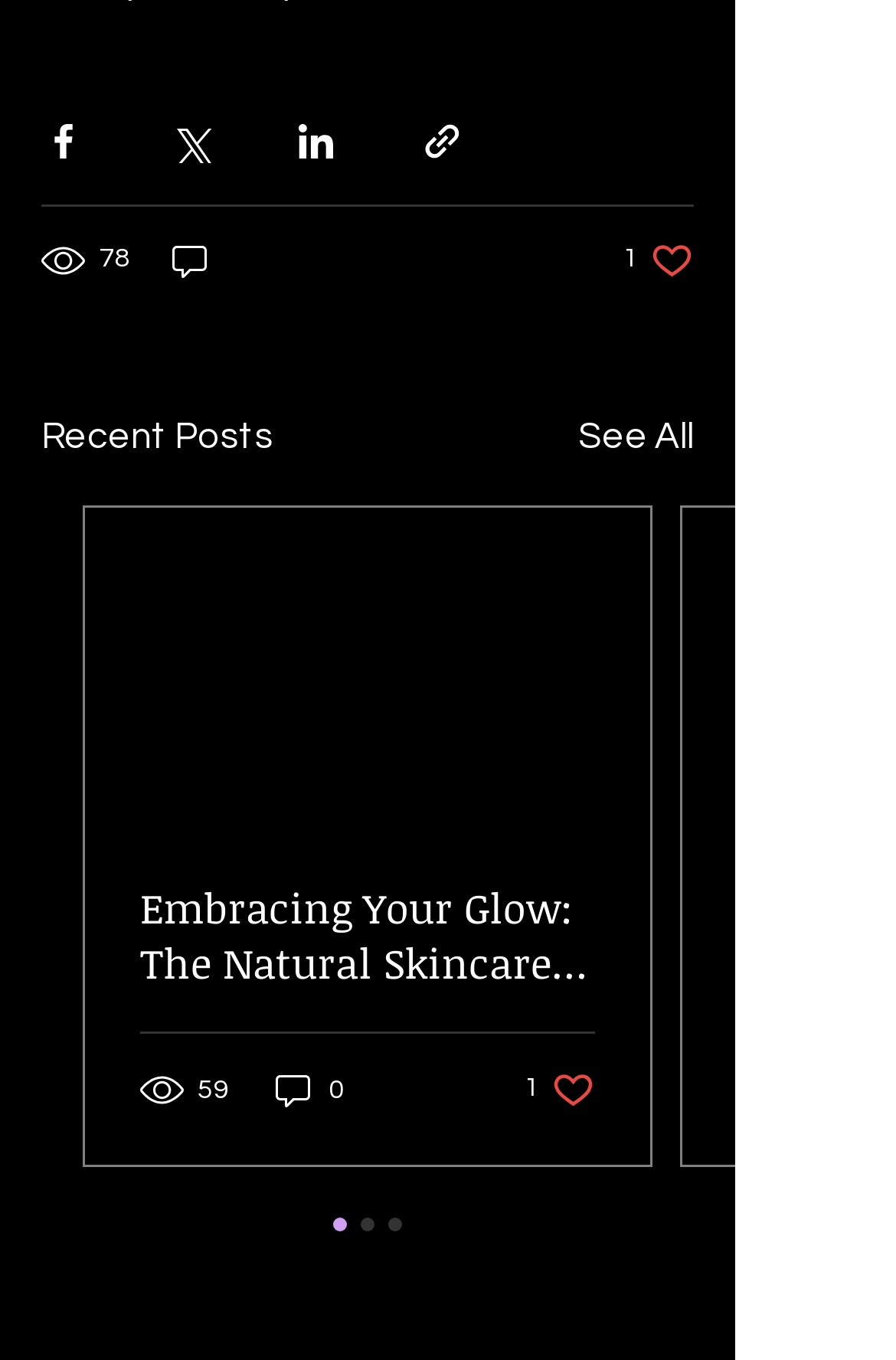Reply to the question with a brief word or phrase: What is the title of the first article?

Embracing Your Glow